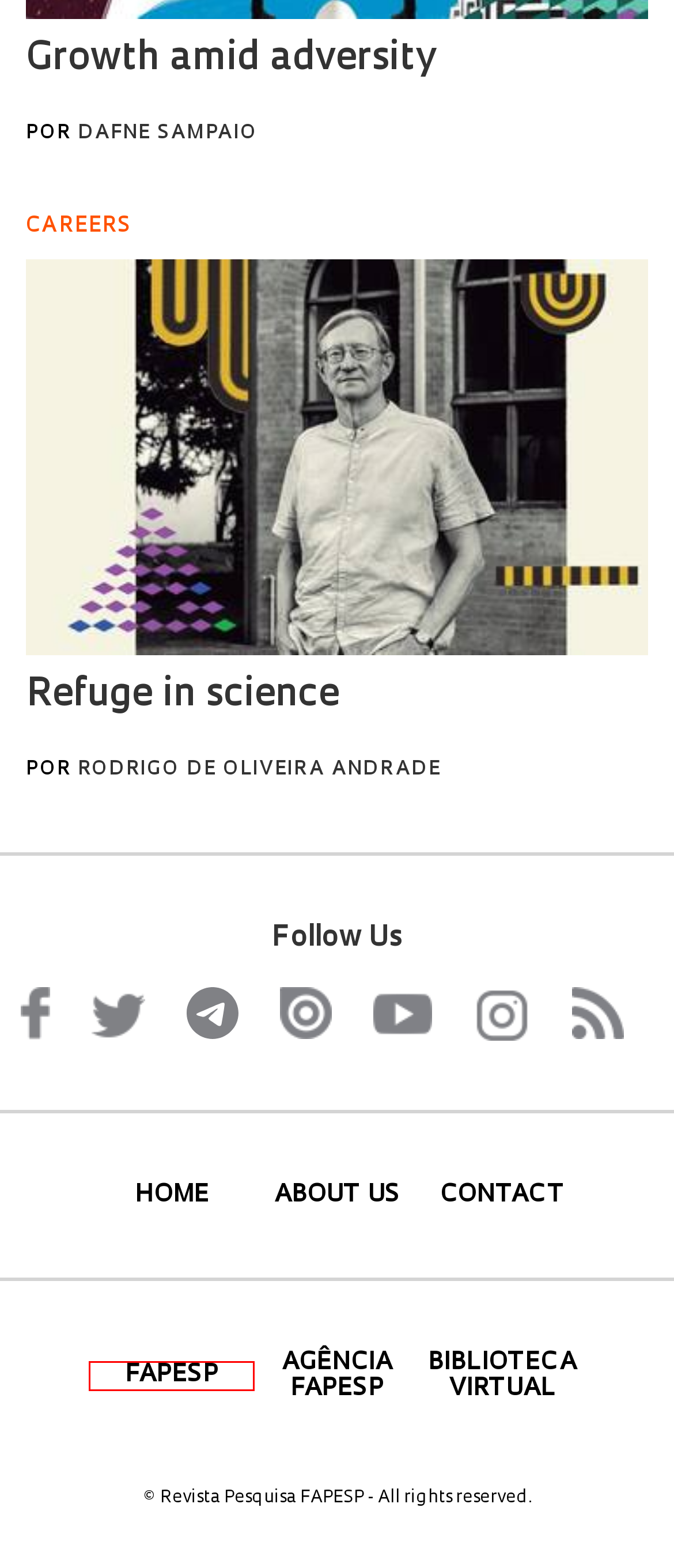Given a screenshot of a webpage with a red bounding box, please pick the webpage description that best fits the new webpage after clicking the element inside the bounding box. Here are the candidates:
A. FAPESP - Fundação de Amparo à Pesquisa do Estado de São Paulo
B. Videos : Revista Pesquisa Fapesp
C. About us : Revista Pesquisa Fapesp
D. Agência FAPESP
E. Physics : Revista Pesquisa Fapesp
F. Ver Edição : Revista Pesquisa Fapesp
G. Astronomy : Revista Pesquisa Fapesp
H. Talk to us : Revista Pesquisa Fapesp

A